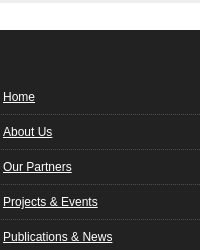Elaborate on the image by describing it in detail.

The image features a photograph of David Bonvenuto, the President and CEO of Oberg Industries Inc. This snapshot is likely taken during the Leadership Council Meeting held in Spring 2017 at the University of Pittsburgh. In the context of the event, Bonvenuto is expected to share insights related to the manufacturing industry, particularly focusing on how companies can adapt to evolving challenges and innovations. Oberg Industries is recognized for its precision metalworking, with significant operations in both Pennsylvania and Costa Rica. The image and accompanying biographical information highlight Bonvenuto's pivotal role in the industry and his contributions to the dialogue around manufacturing practices.